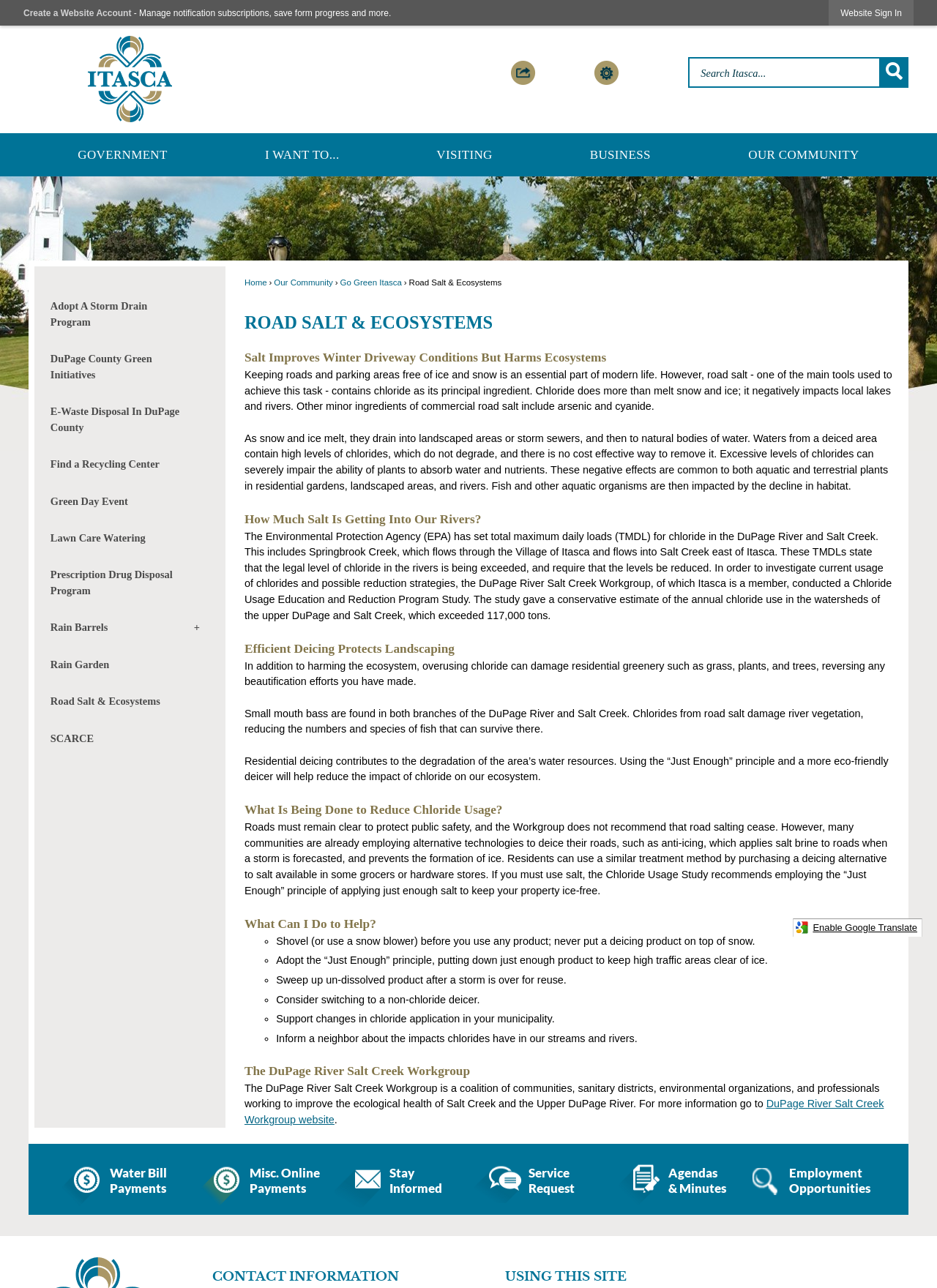Please identify the bounding box coordinates of the clickable element to fulfill the following instruction: "Share this page". The coordinates should be four float numbers between 0 and 1, i.e., [left, top, right, bottom].

[0.529, 0.044, 0.588, 0.074]